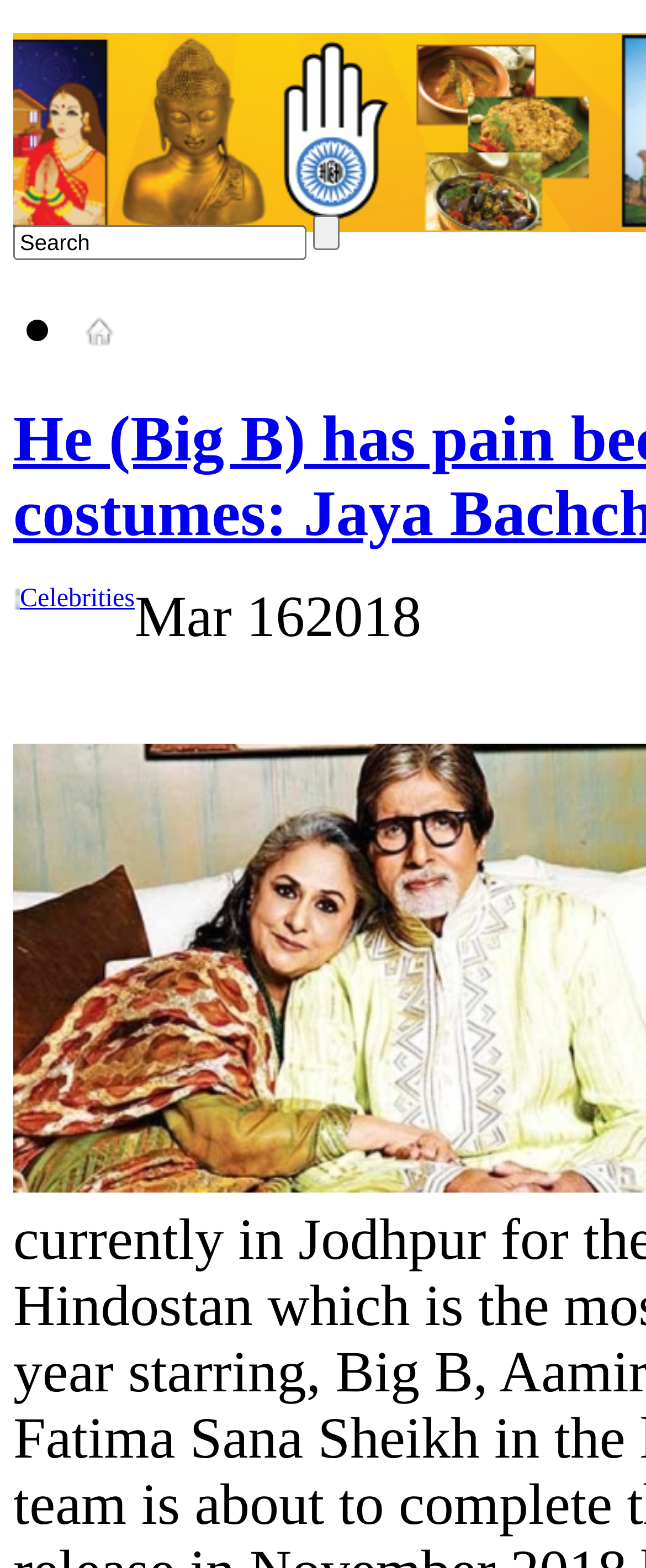Based on the image, give a detailed response to the question: What is the purpose of the button?

The button is located next to the 'Search' text, and its coordinates [0.485, 0.137, 0.526, 0.159] indicate that it is positioned near the top of the webpage. Based on its proximity to the 'Search' text, I infer that the button is used to initiate a search.